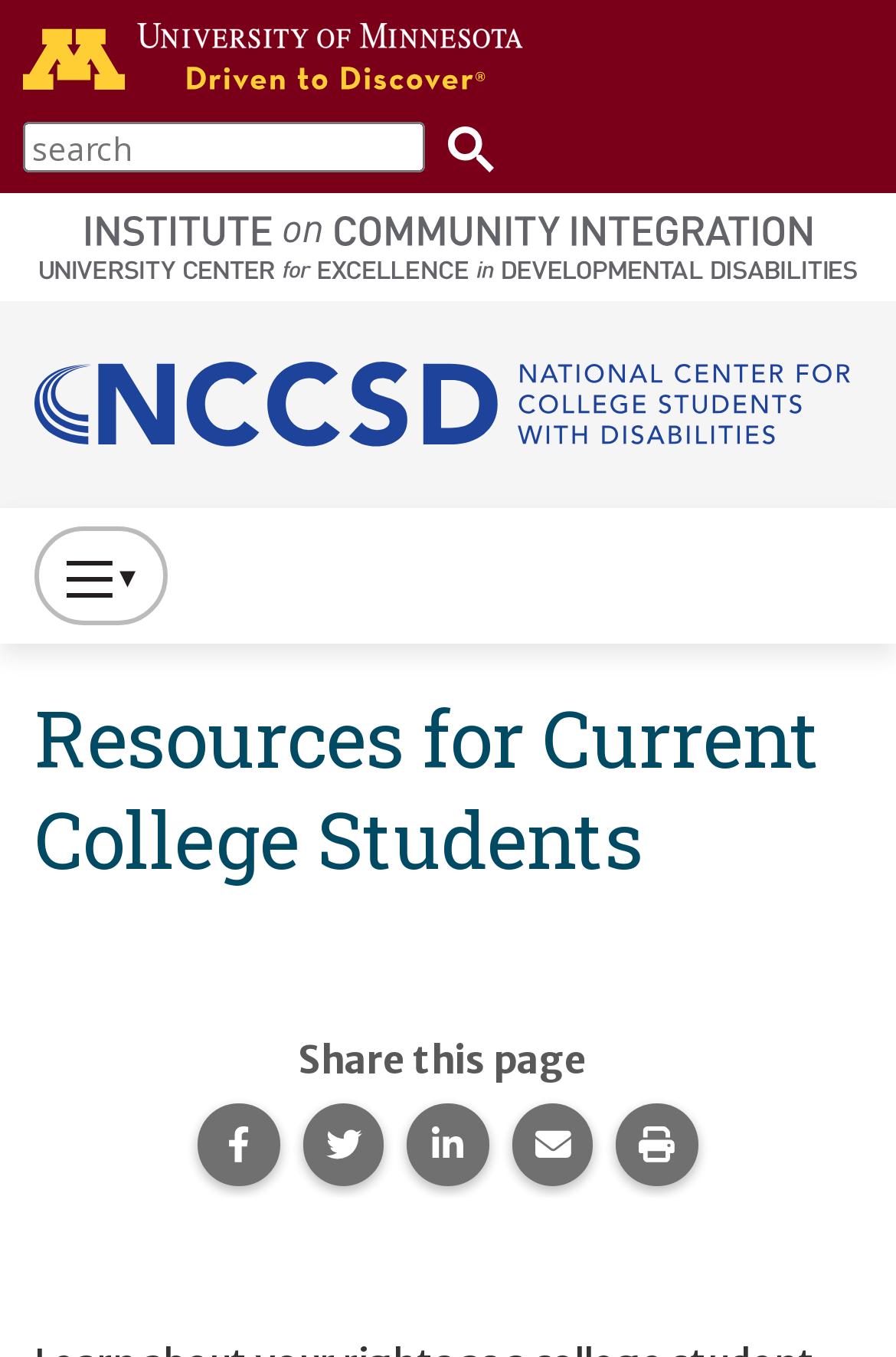Please provide the bounding box coordinates for the element that needs to be clicked to perform the instruction: "Visit University of Minnesota home page". The coordinates must consist of four float numbers between 0 and 1, formatted as [left, top, right, bottom].

[0.0, 0.0, 0.609, 0.083]